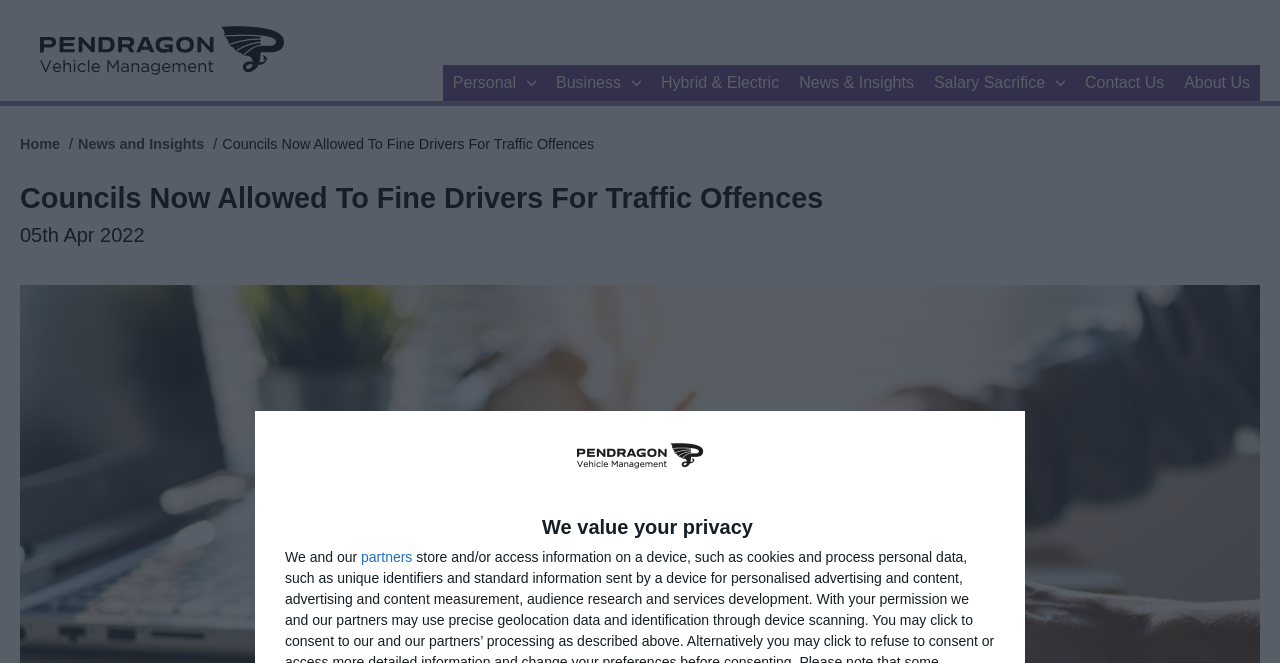What is the topic of the news article?
Analyze the image and deliver a detailed answer to the question.

I found the answer by looking at the heading element with the text 'Councils Now Allowed To Fine Drivers For Traffic Offences', which is the main topic of the news article.